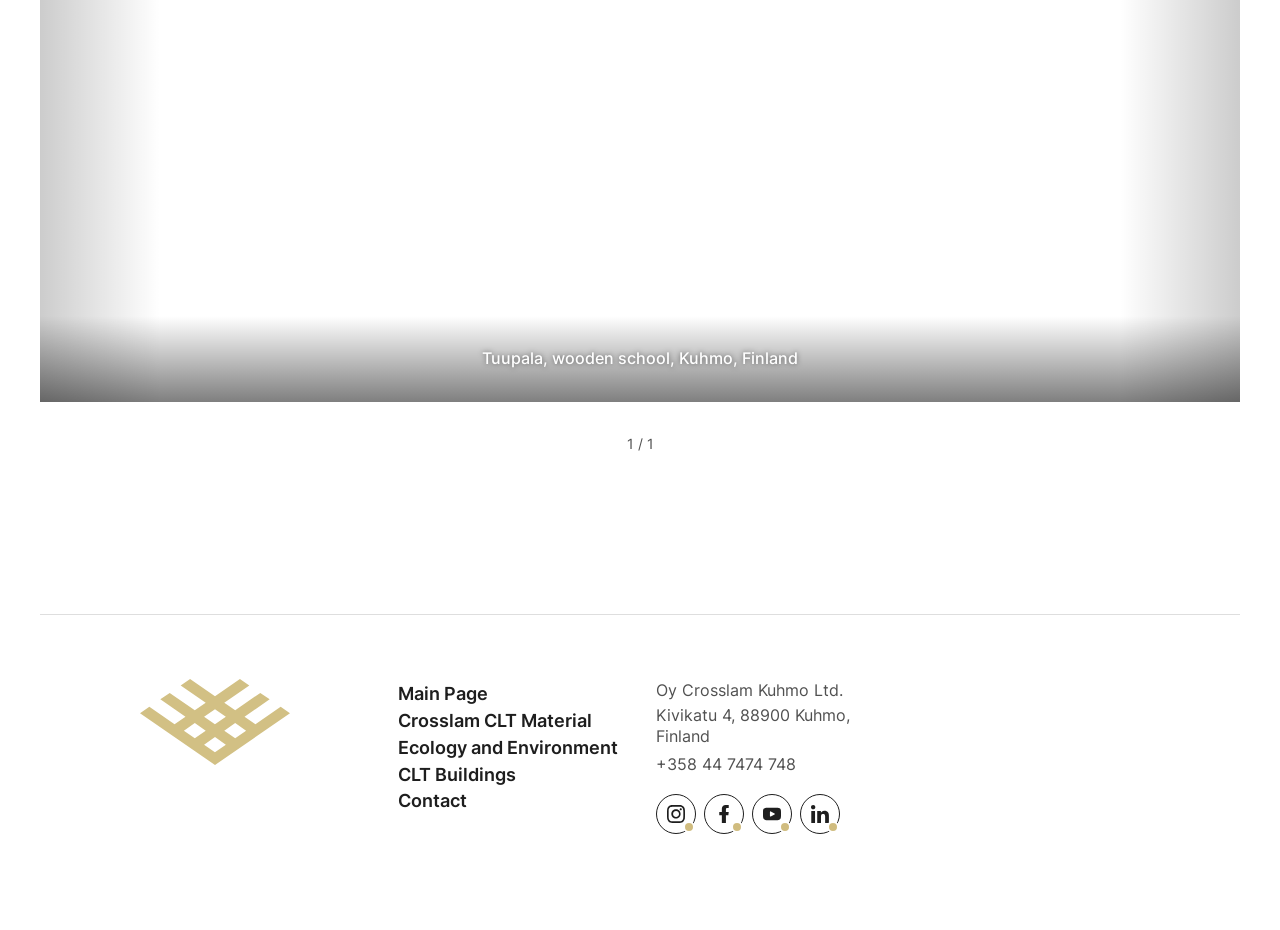Determine the coordinates of the bounding box that should be clicked to complete the instruction: "view company address". The coordinates should be represented by four float numbers between 0 and 1: [left, top, right, bottom].

[0.512, 0.758, 0.664, 0.803]